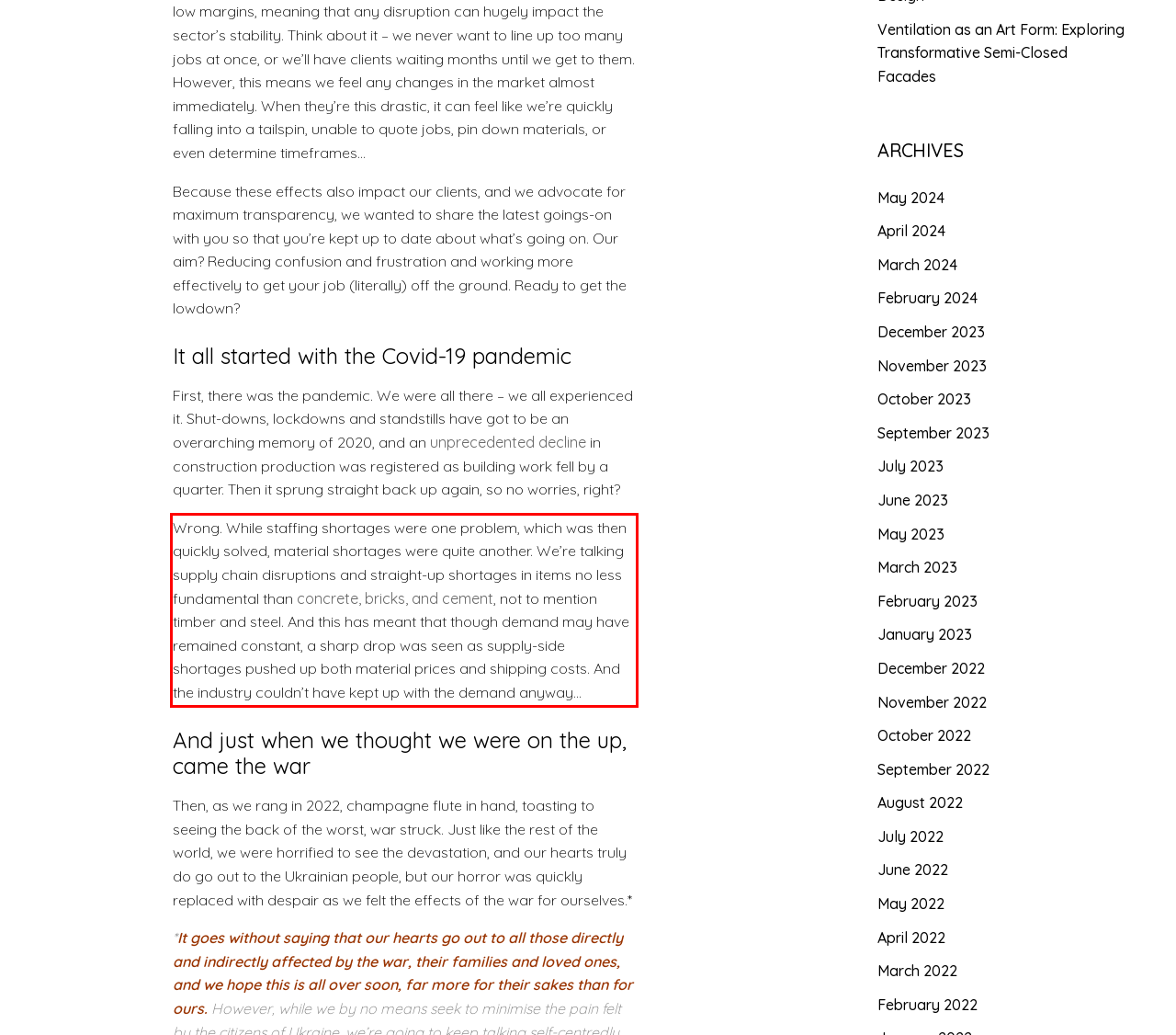You are given a screenshot showing a webpage with a red bounding box. Perform OCR to capture the text within the red bounding box.

Wrong. While staffing shortages were one problem, which was then quickly solved, material shortages were quite another. We’re talking supply chain disruptions and straight-up shortages in items no less fundamental than concrete, bricks, and cement, not to mention timber and steel. And this has meant that though demand may have remained constant, a sharp drop was seen as supply-side shortages pushed up both material prices and shipping costs. And the industry couldn’t have kept up with the demand anyway…